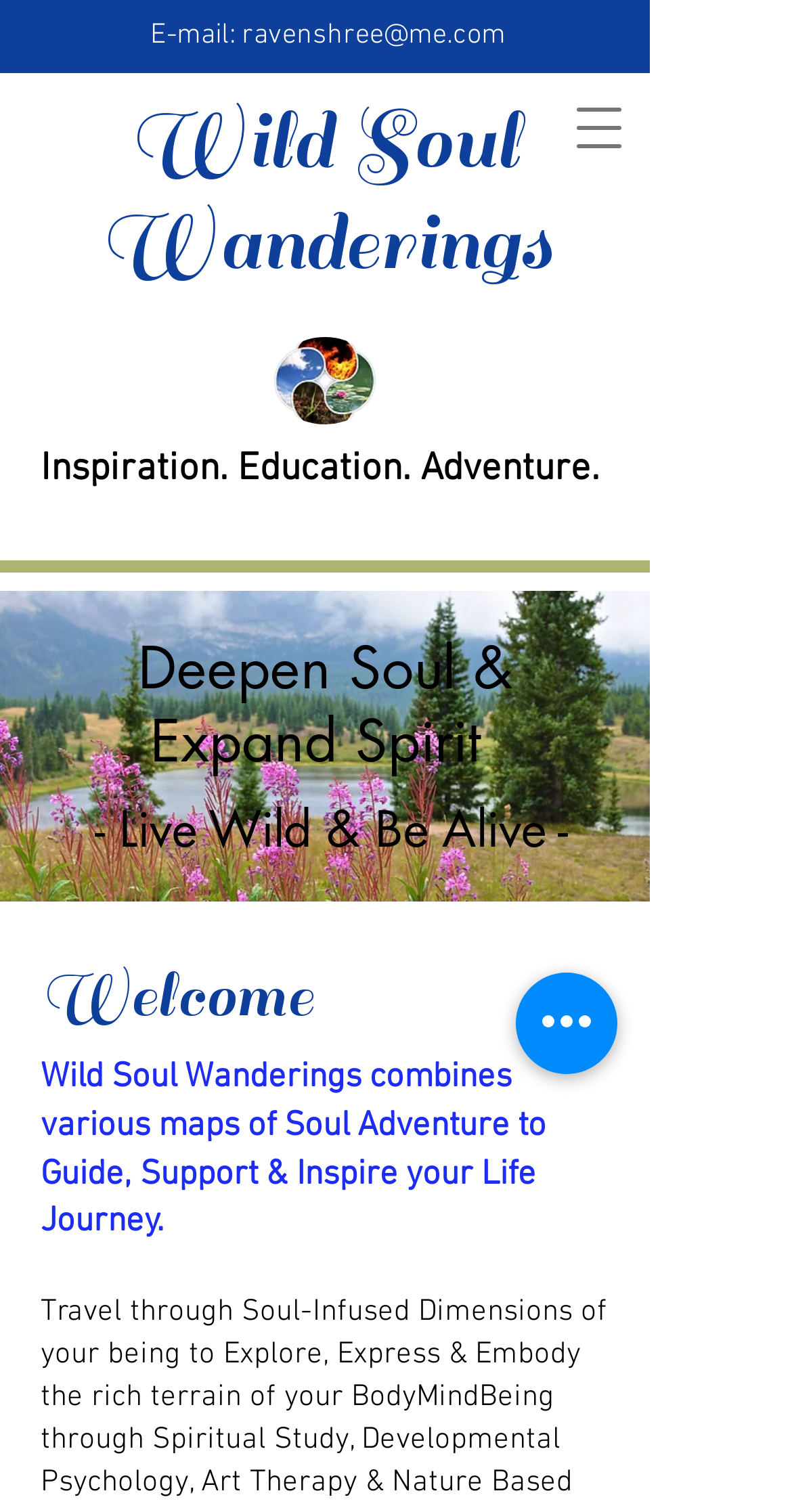Give the bounding box coordinates for the element described by: "Inspiration. Education. Adventure.".

[0.051, 0.295, 0.769, 0.326]